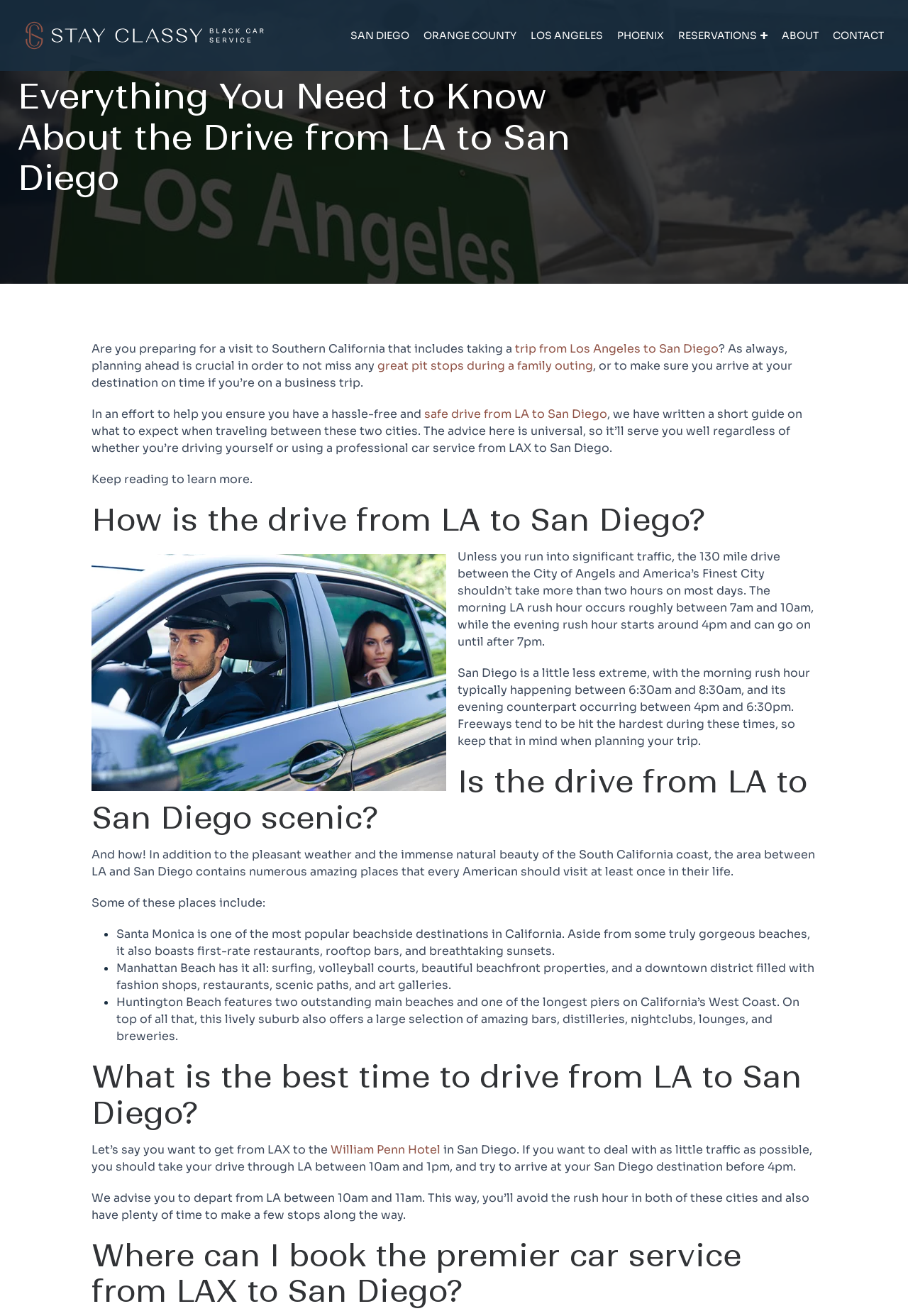Please look at the image and answer the question with a detailed explanation: What is the recommended time to depart from LA to avoid traffic?

According to the section 'What is the best time to drive from LA to San Diego?', it is recommended to depart from LA between 10am and 11am to avoid traffic in both LA and San Diego.